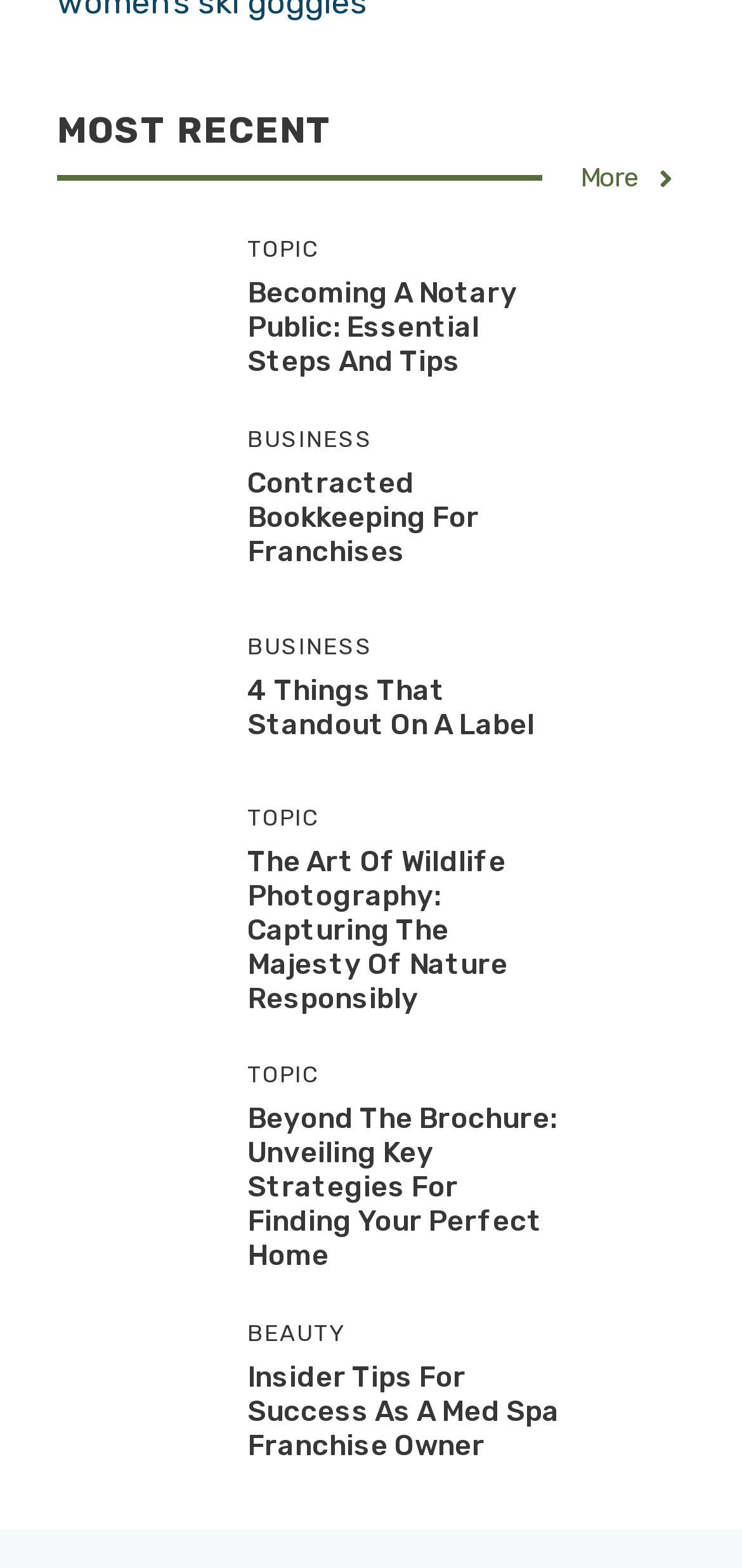Can you show the bounding box coordinates of the region to click on to complete the task described in the instruction: "Learn about 'Wildlife Photography'"?

[0.077, 0.57, 0.282, 0.594]